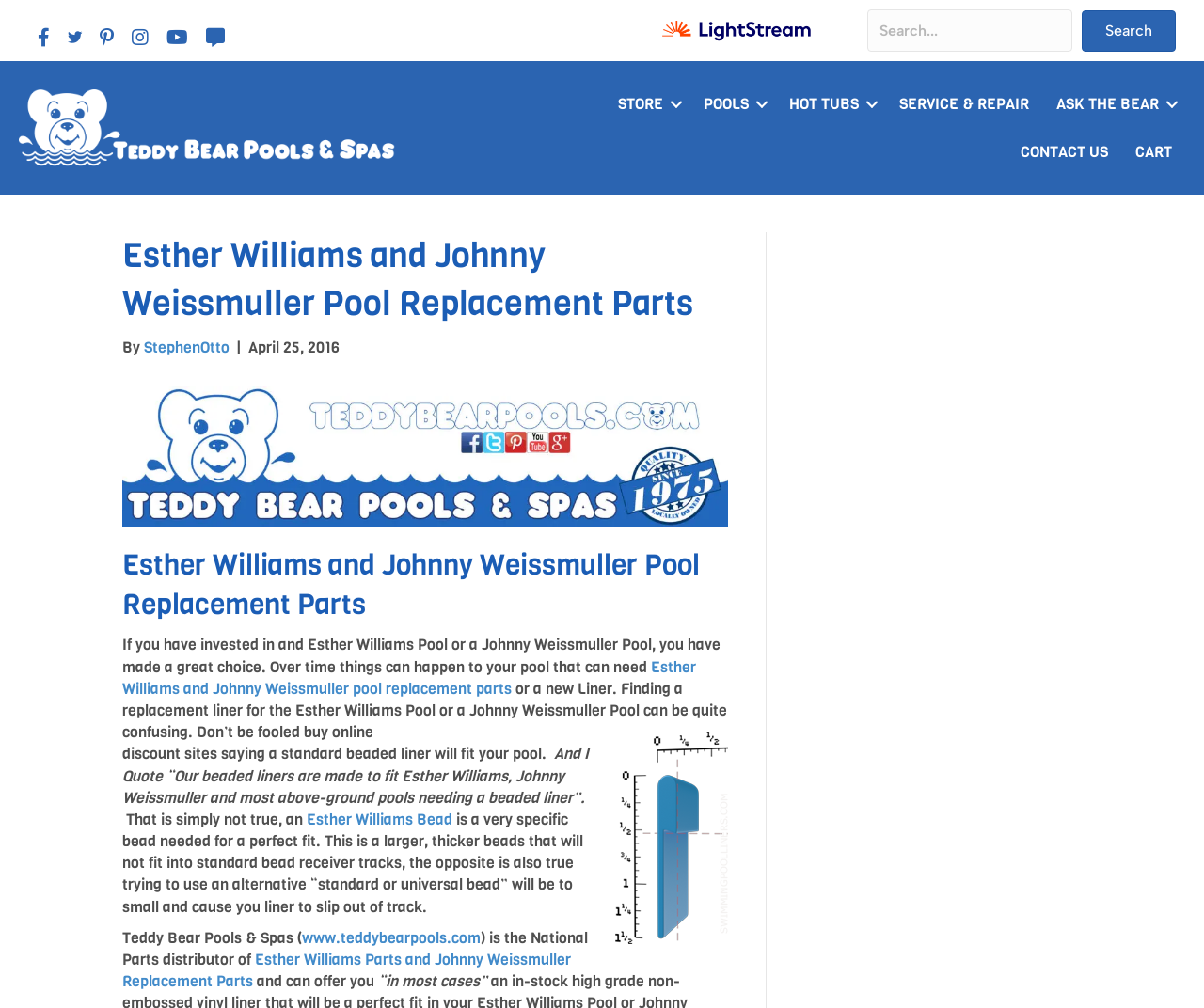Find the bounding box coordinates of the element you need to click on to perform this action: 'Go to the STORE page'. The coordinates should be represented by four float values between 0 and 1, in the format [left, top, right, bottom].

[0.502, 0.079, 0.573, 0.127]